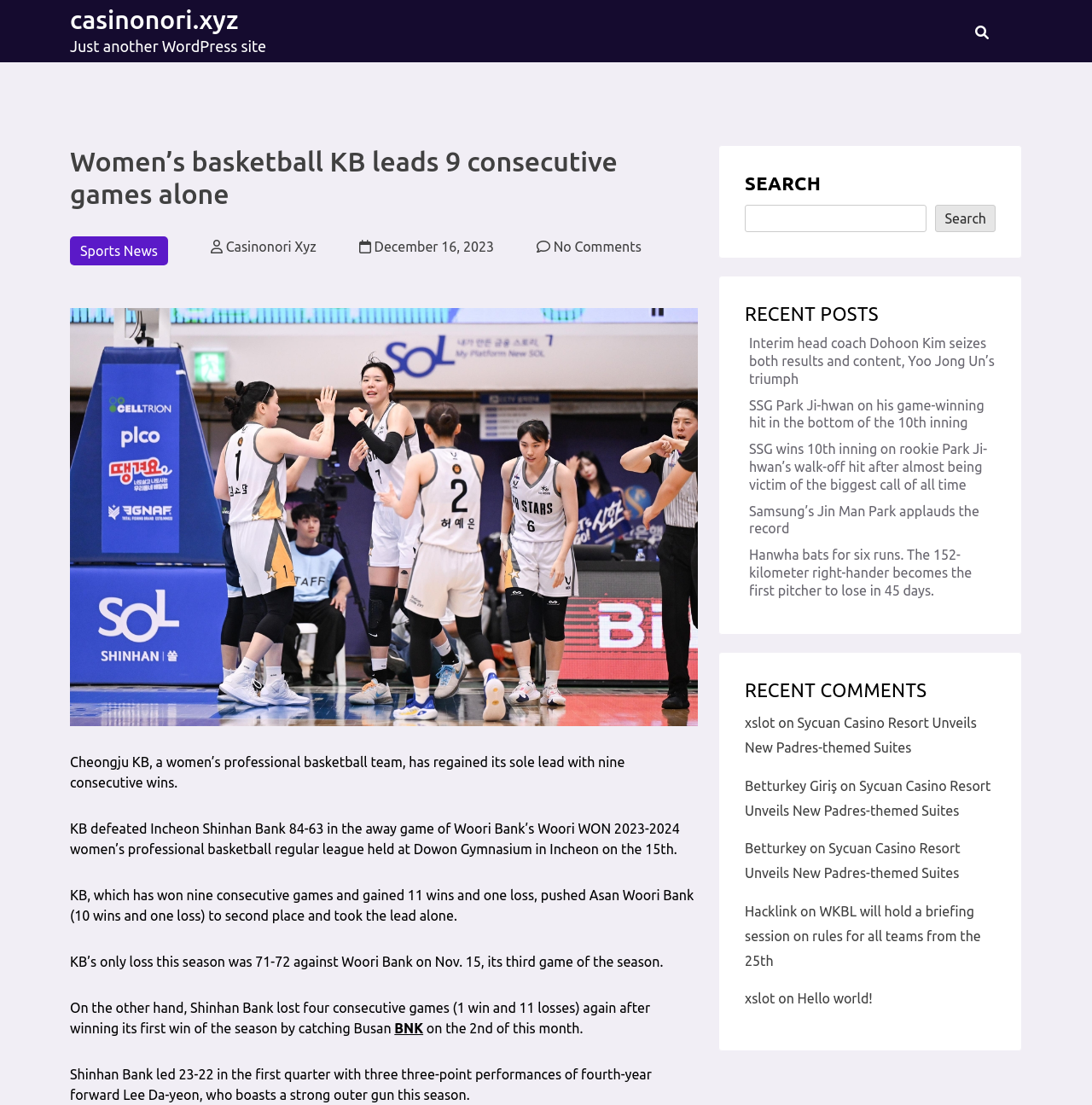Answer the question below with a single word or a brief phrase: 
Who did KB defeat in the away game on the 15th?

Incheon Shinhan Bank